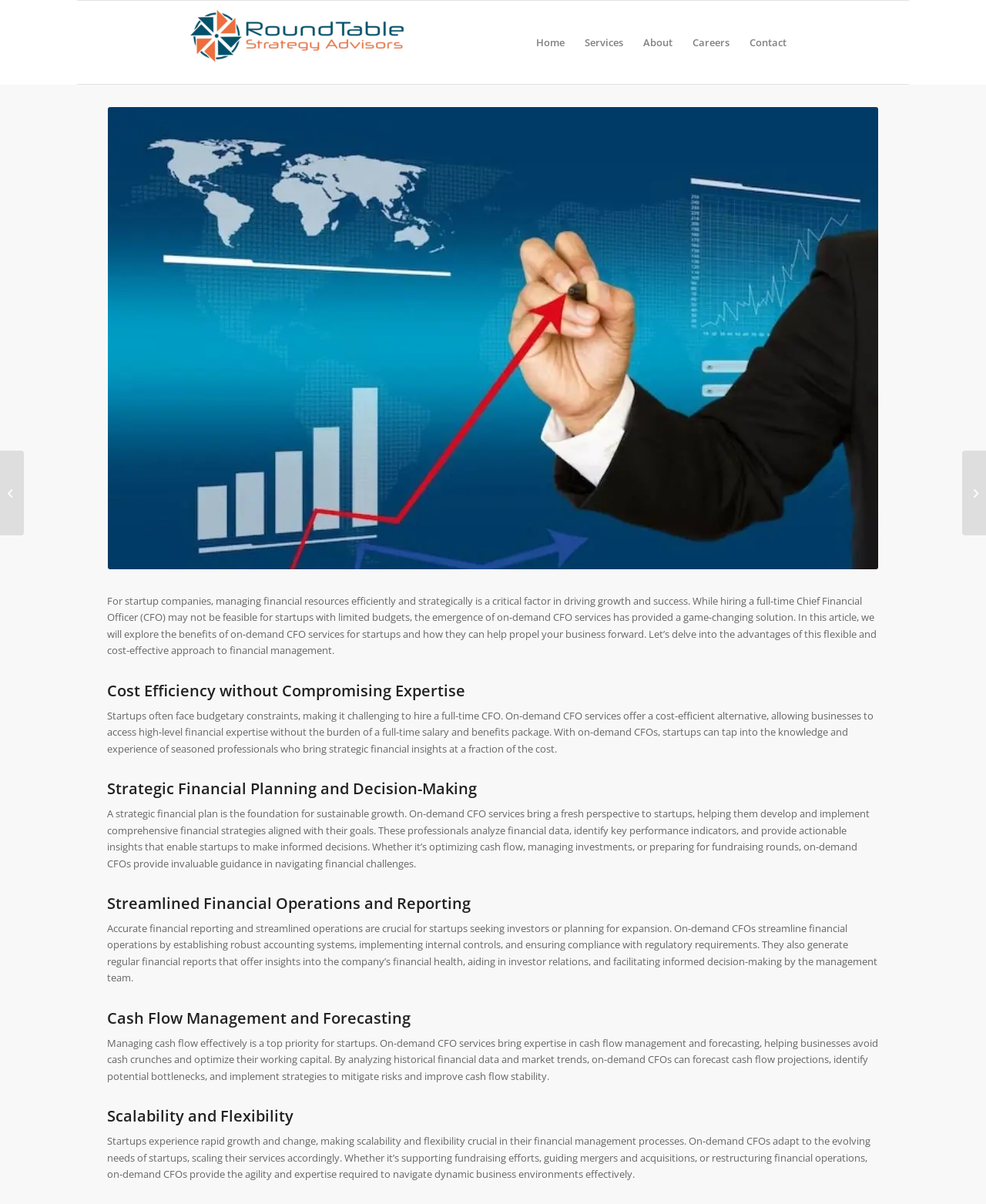Please find the bounding box coordinates of the element's region to be clicked to carry out this instruction: "Click the 'Contact' menu item".

[0.75, 0.007, 0.808, 0.063]